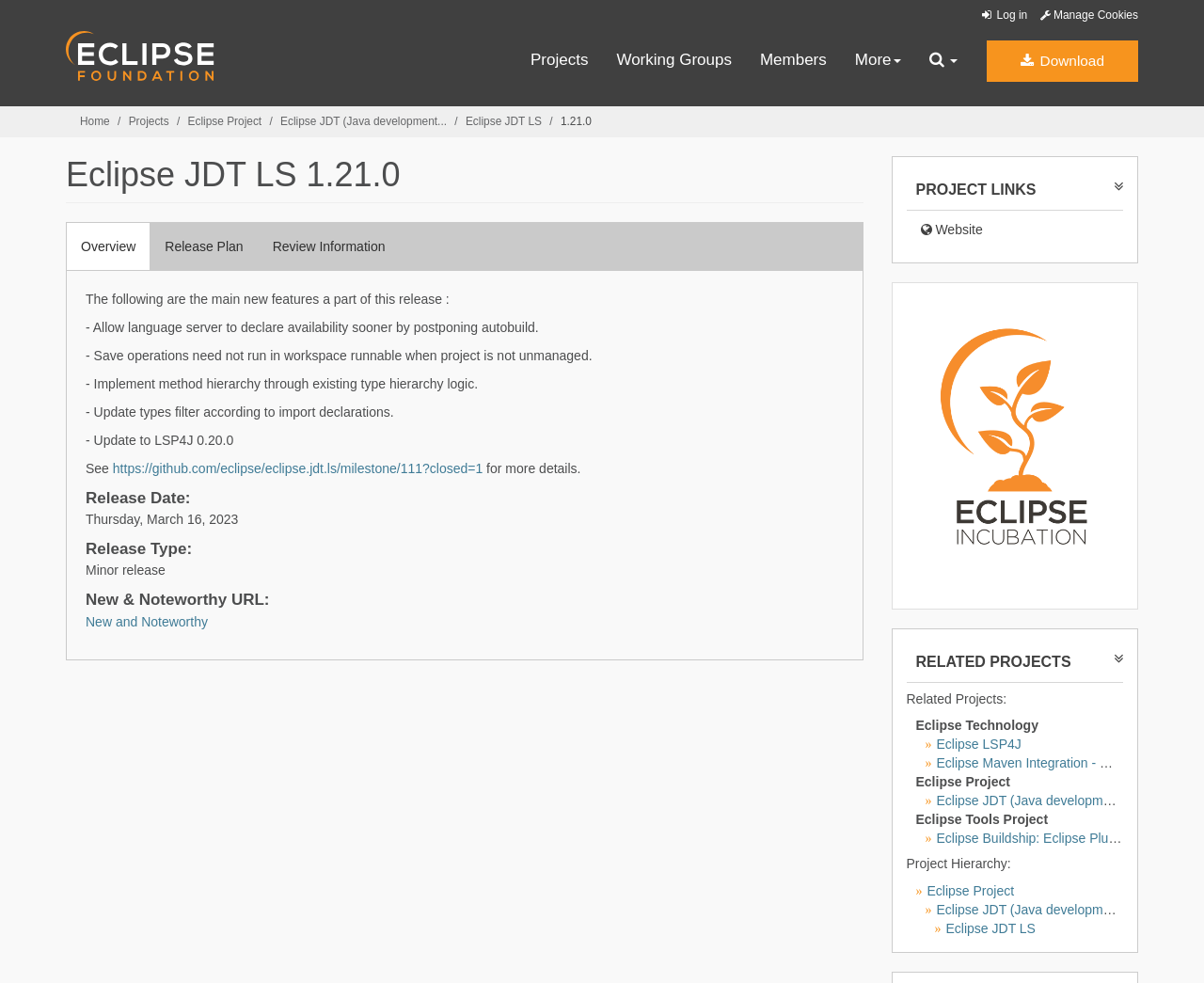Based on the element description, predict the bounding box coordinates (top-left x, top-left y, bottom-right x, bottom-right y) for the UI element in the screenshot: aria-label="Open Google Search menu"

[0.772, 0.052, 0.796, 0.073]